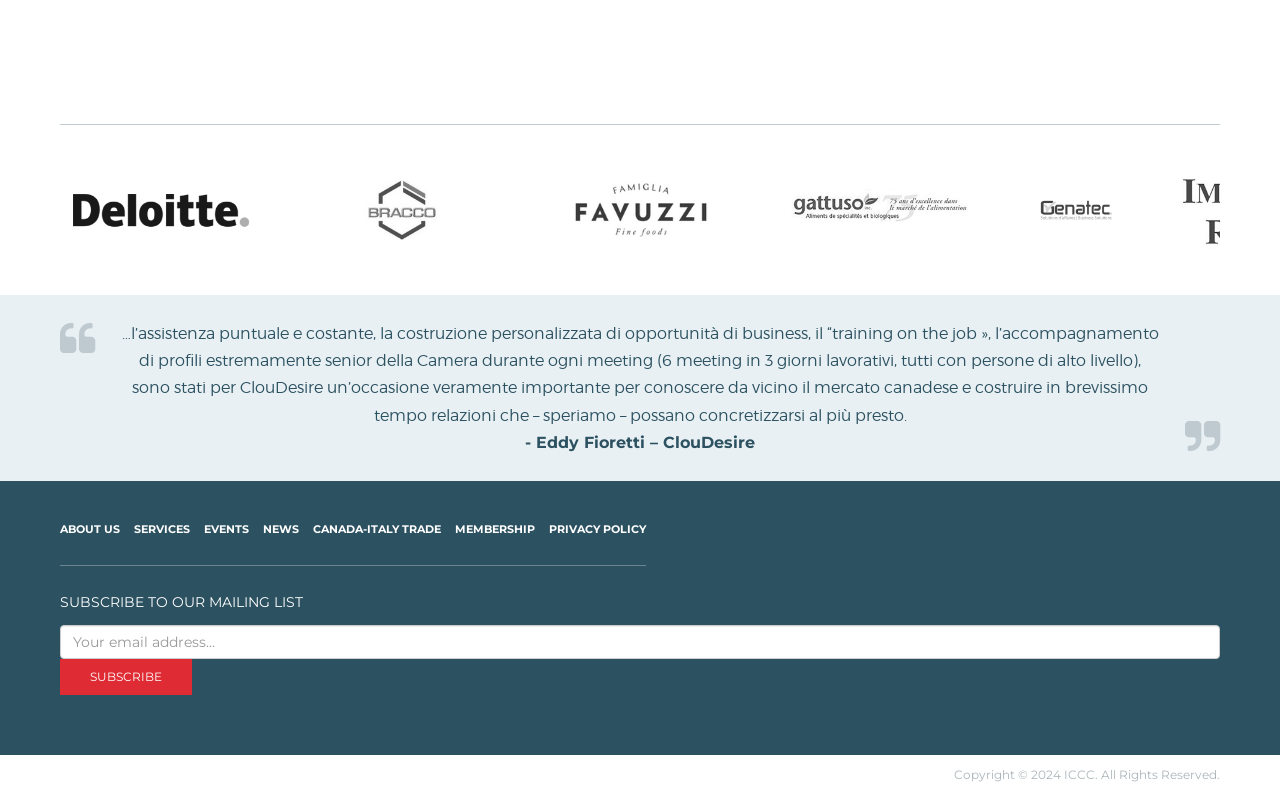Reply to the question with a single word or phrase:
What is the organization mentioned at the bottom of the page?

ICCC